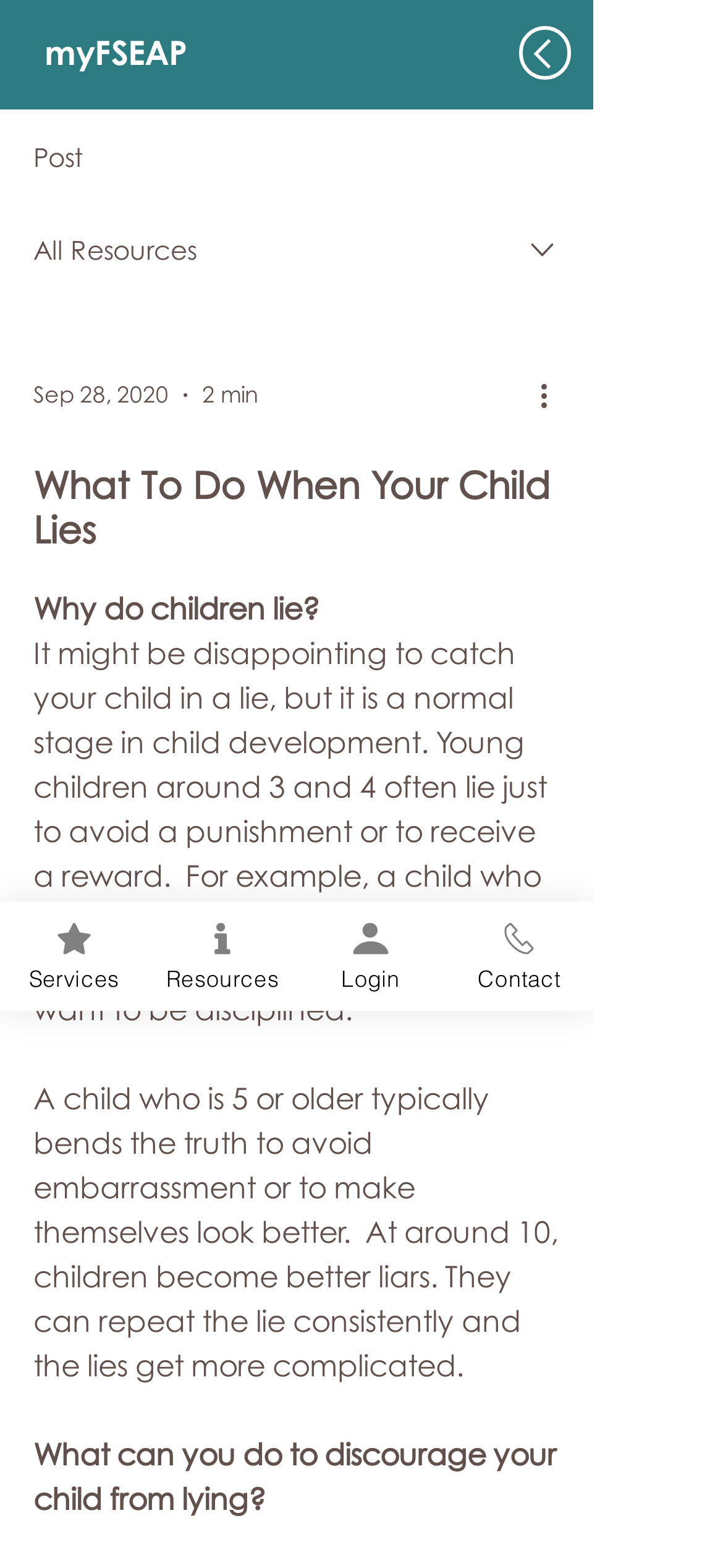What is the principal heading displayed on the webpage?

What To Do When Your Child Lies